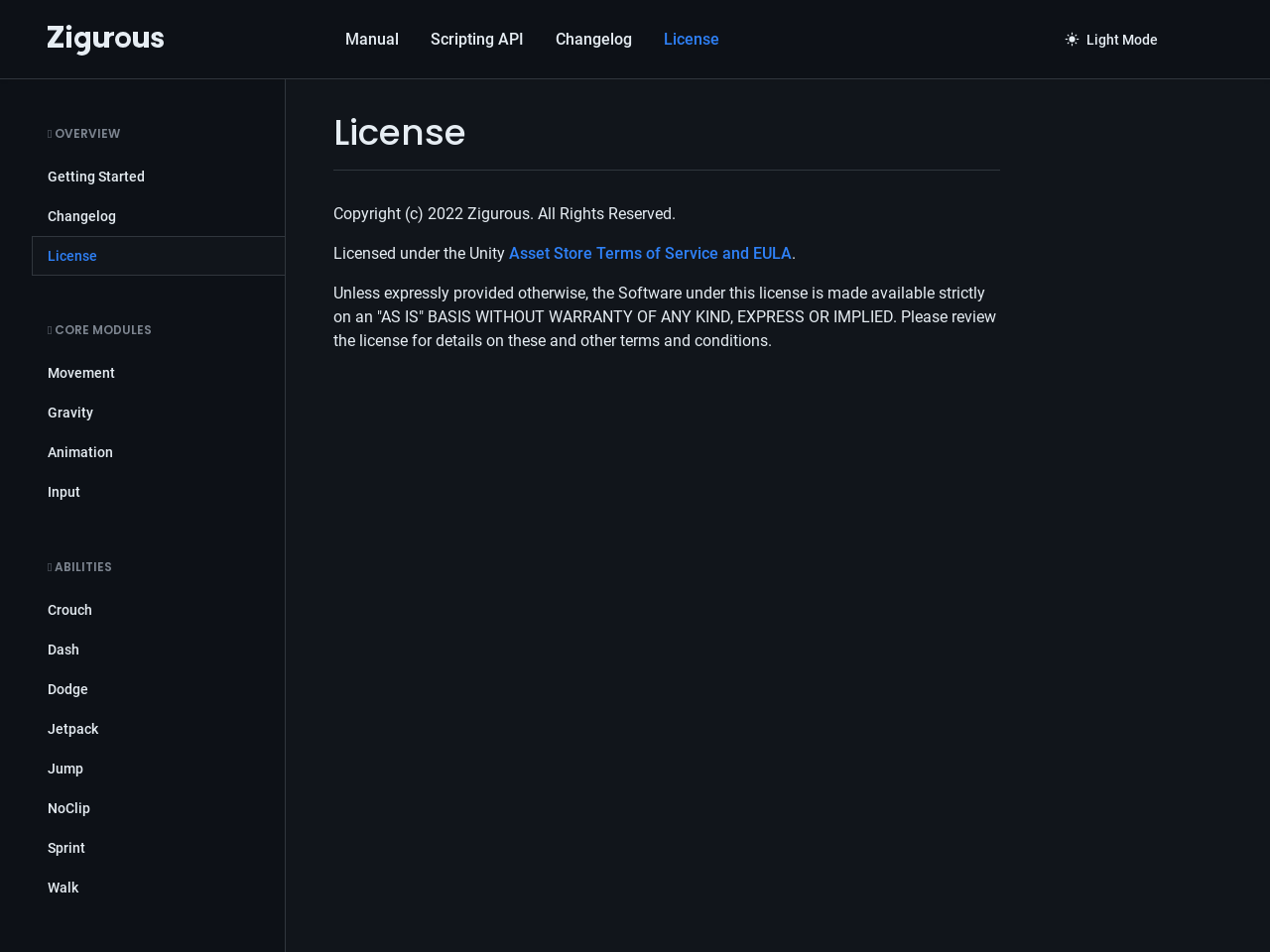Elaborate on the information and visuals displayed on the webpage.

The webpage is about the Character Controller and its license. At the top left corner, there is a logo button with an accompanying image. To the right of the logo, there are four links: Manual, Scripting API, Changelog, and License. On the top right corner, there is a button for switching to Light Mode.

Below the logo, there is a heading "OVERVIEW" followed by three links: Getting Started, Changelog, and License. Further down, there is a heading "CORE MODULES" with four links: Movement, Gravity, Animation, and Input. 

Next, there is a heading "ABILITIES" with eight links: Crouch, Dash, Dodge, Jetpack, Jump, NoClip, Sprint, and Walk. The Walk link is followed by a heading "License" and a section with copyright information, licensing terms, and a link to the Asset Store Terms of Service and EULA. This section also includes a paragraph of text describing the license terms.